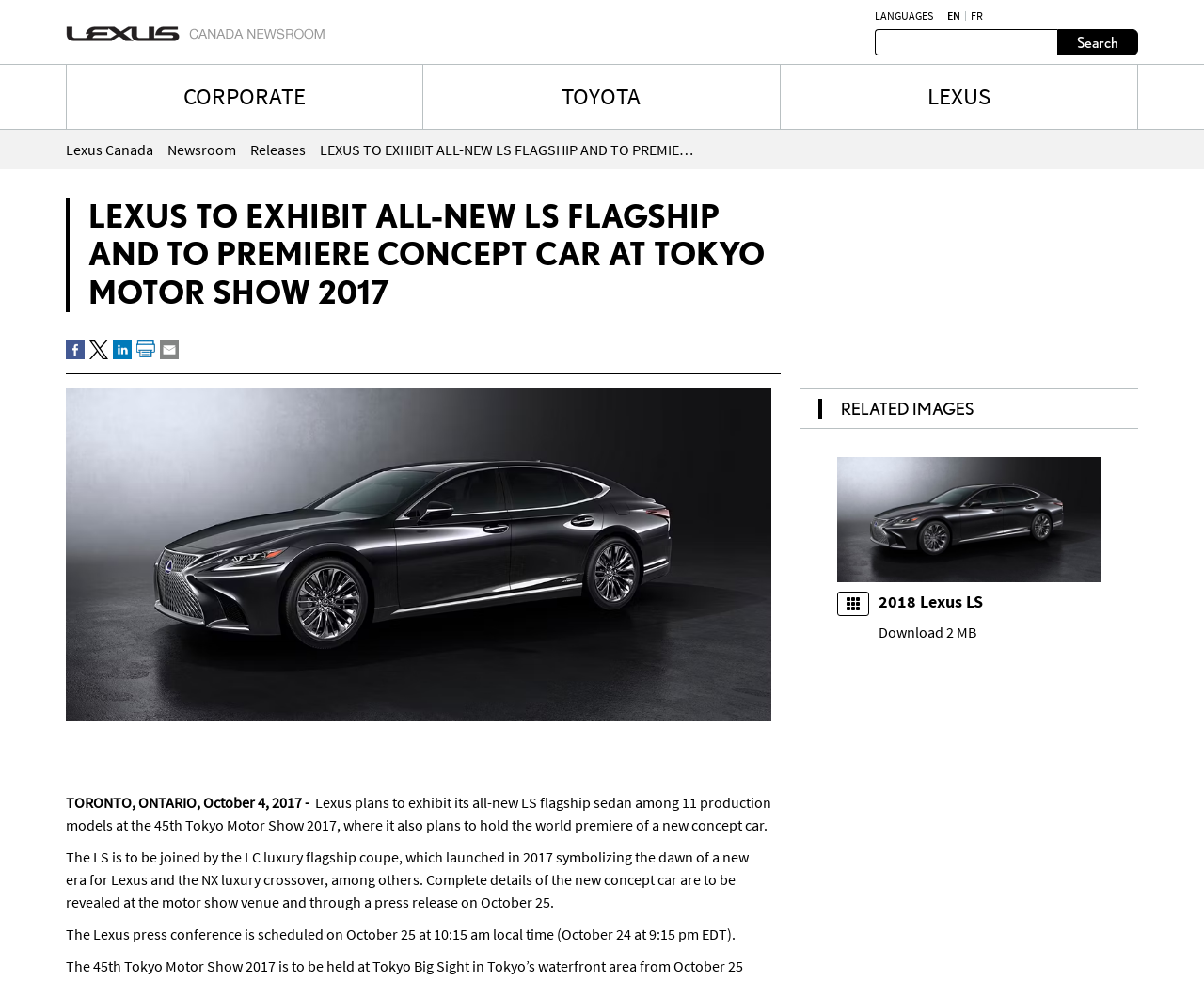Predict the bounding box for the UI component with the following description: "Download 2 MB".

[0.73, 0.635, 0.811, 0.654]